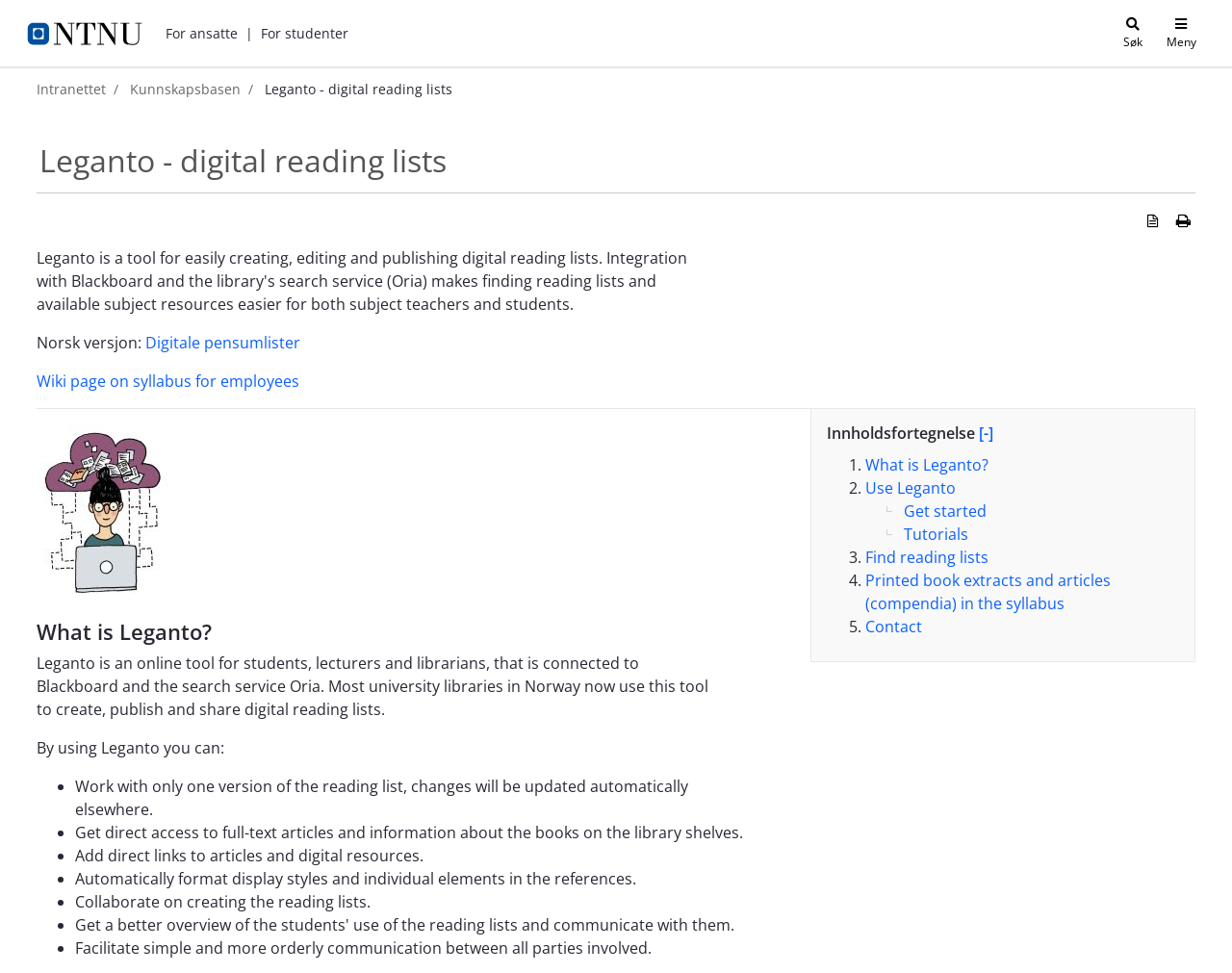What is the language of the webpage? Based on the image, give a response in one word or a short phrase.

English